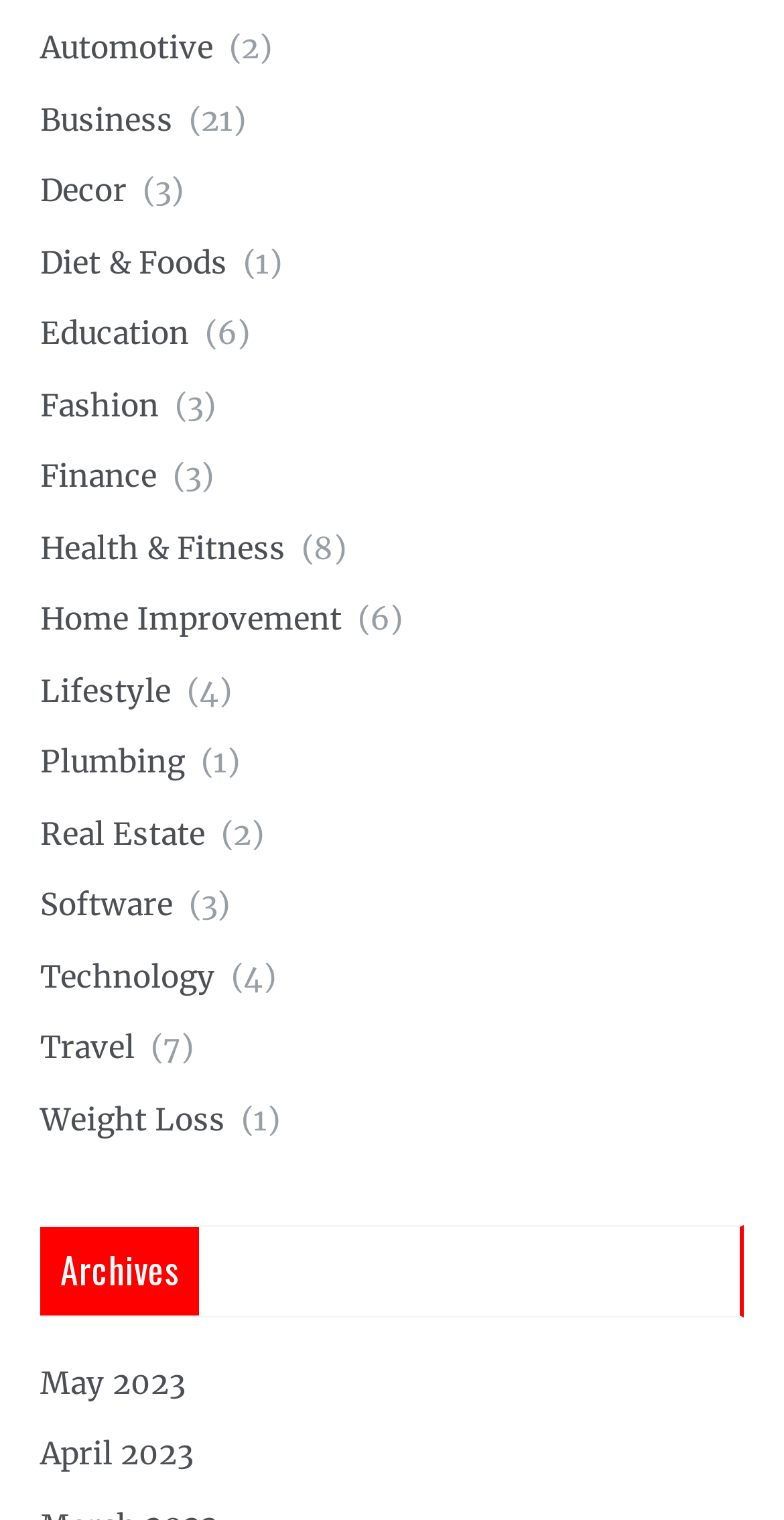Answer the question below with a single word or a brief phrase: 
What is the last category listed?

Weight Loss